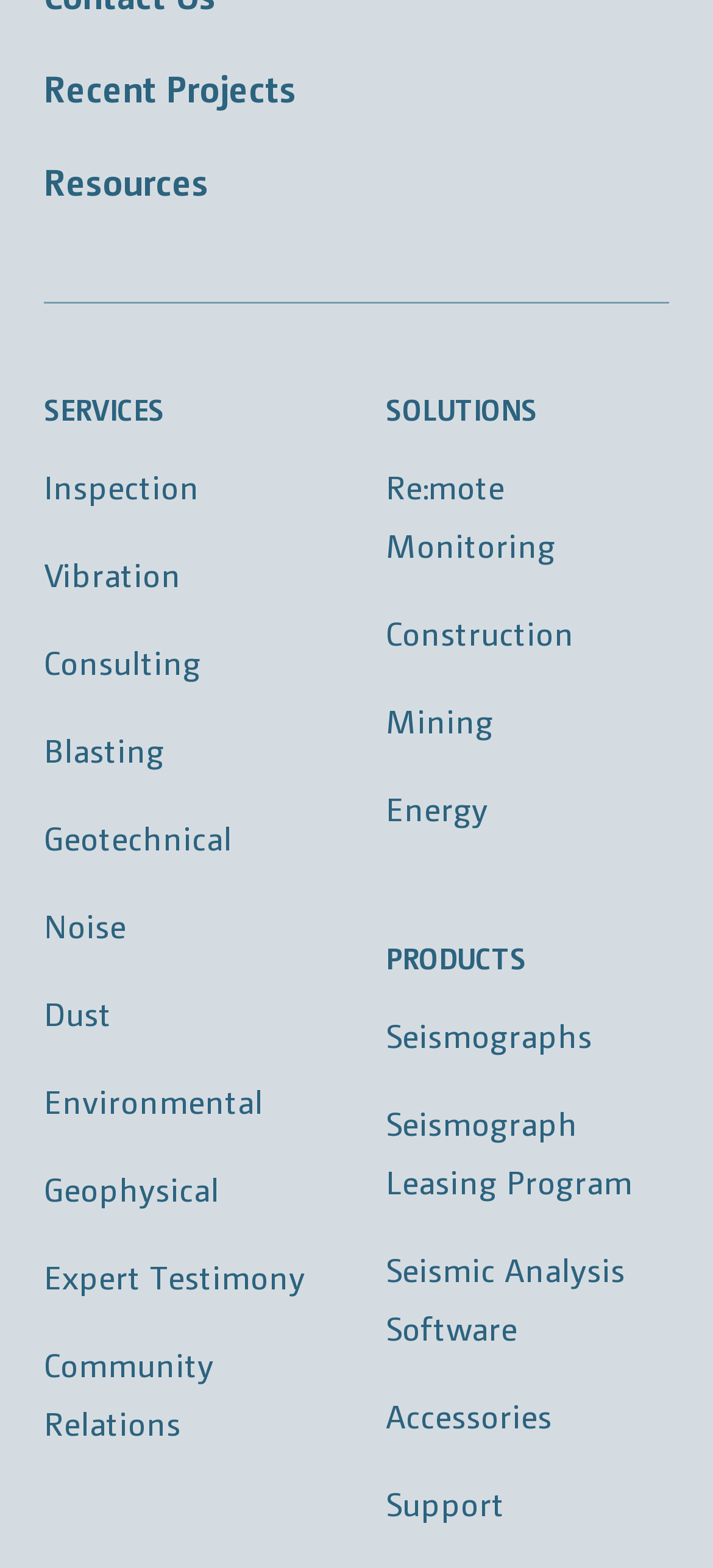Please provide a short answer using a single word or phrase for the question:
What is the second solution listed?

Construction